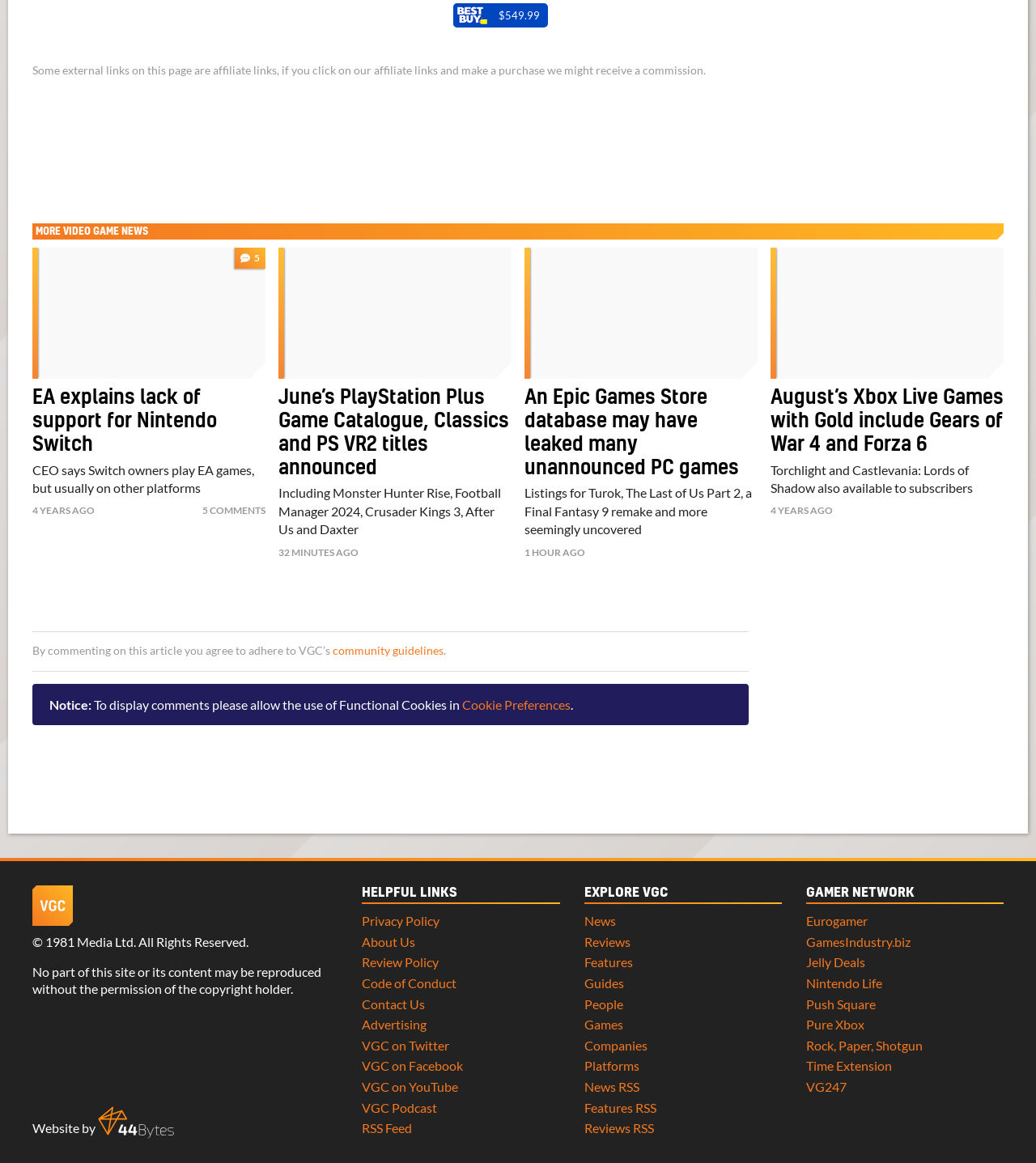From the given element description: "Companies", find the bounding box for the UI element. Provide the coordinates as four float numbers between 0 and 1, in the order [left, top, right, bottom].

[0.564, 0.892, 0.625, 0.905]